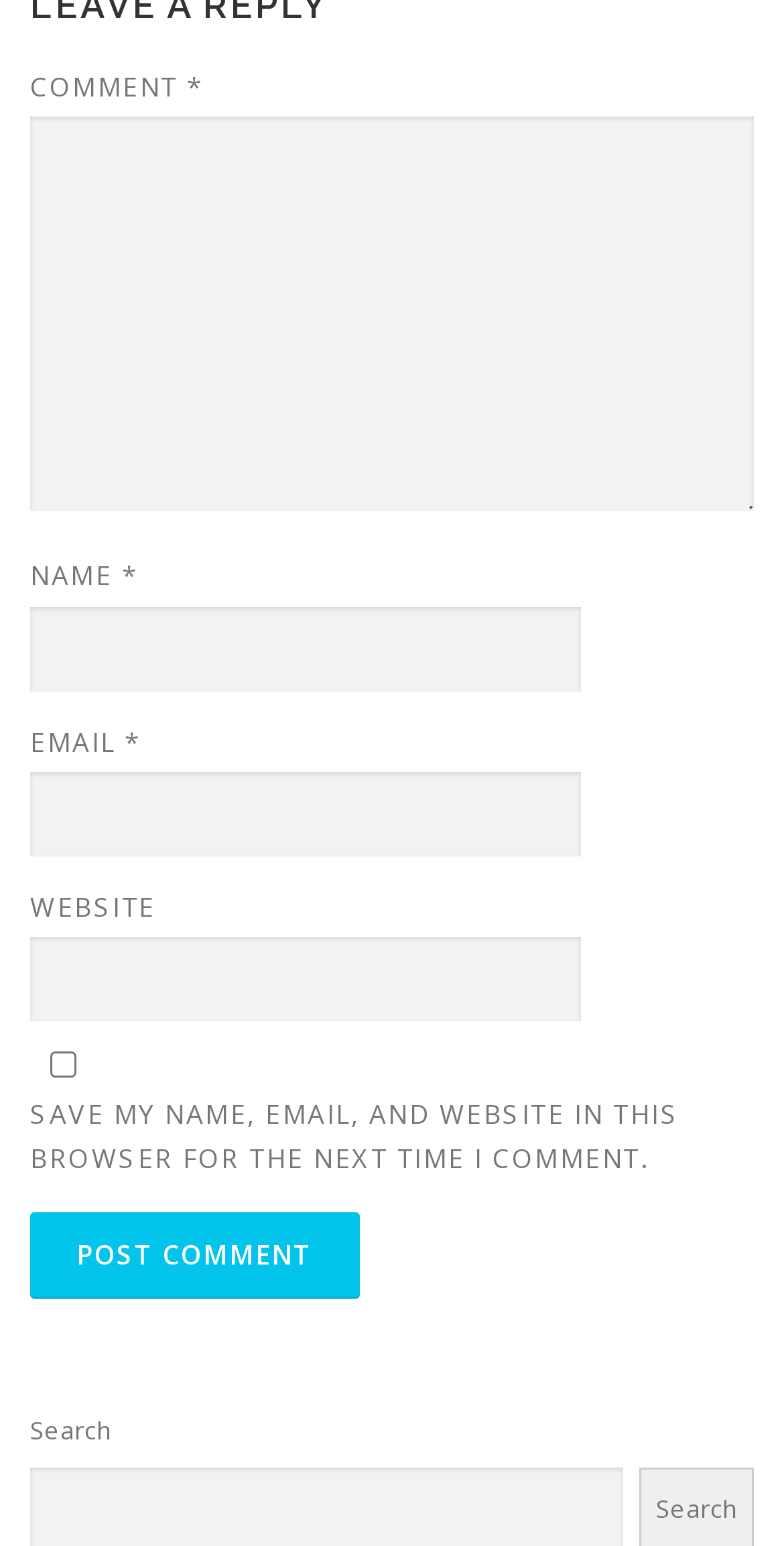Using the information in the image, give a comprehensive answer to the question: 
What is the purpose of the checkbox?

The checkbox is labeled 'SAVE MY NAME, EMAIL, AND WEBSITE IN THIS BROWSER FOR THE NEXT TIME I COMMENT.' This suggests that its purpose is to save the user's comment information for future use.